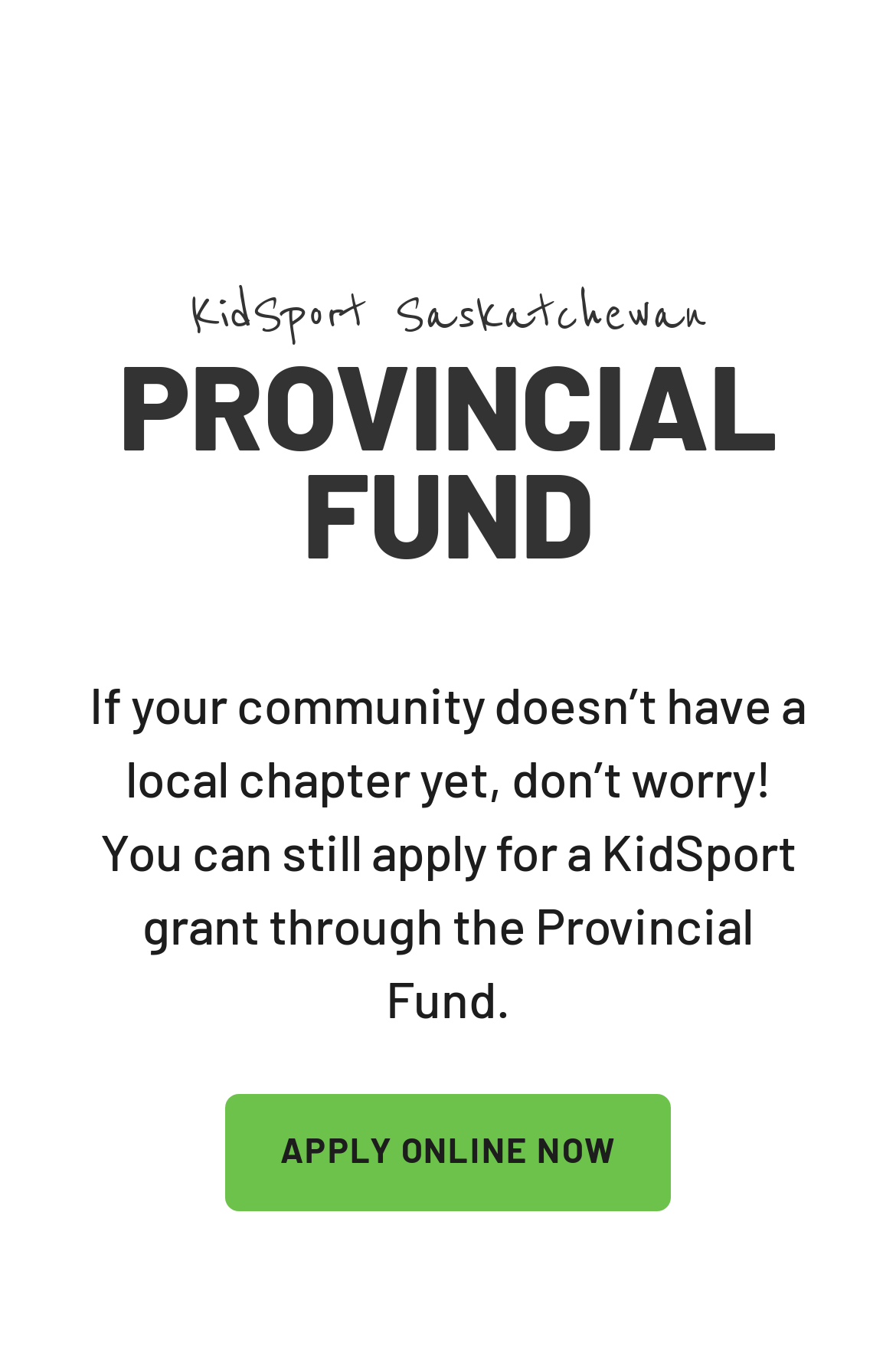What is the relationship between the local chapter and the Provincial Fund?
Deliver a detailed and extensive answer to the question.

The webpage states that if your community doesn’t have a local chapter yet, you can still apply for a KidSport grant through the Provincial Fund, implying that the Provincial Fund is an alternative to the local chapter.